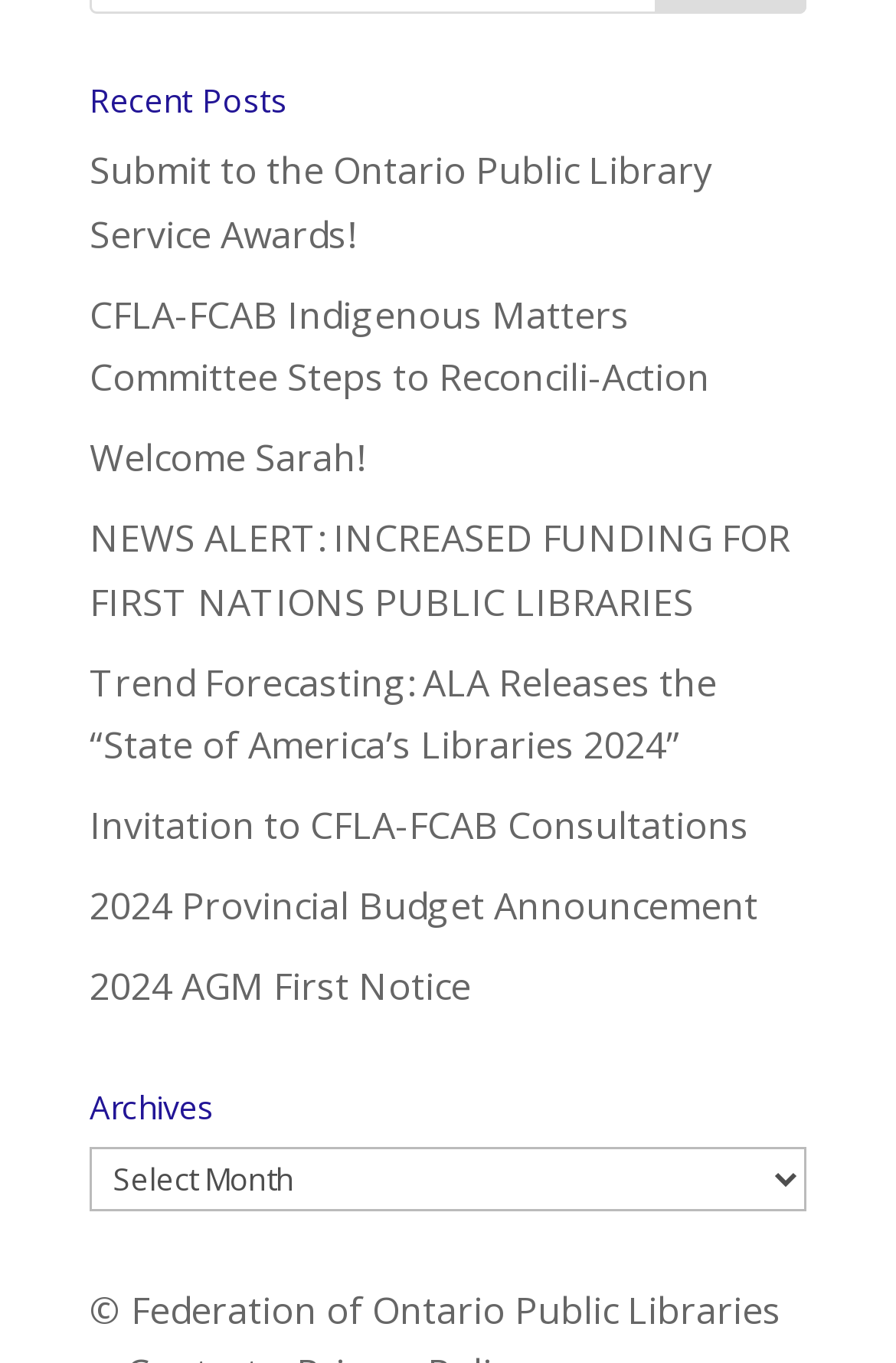Determine the bounding box coordinates for the clickable element required to fulfill the instruction: "Go to We Buy Houses Pittsburgh". Provide the coordinates as four float numbers between 0 and 1, i.e., [left, top, right, bottom].

None